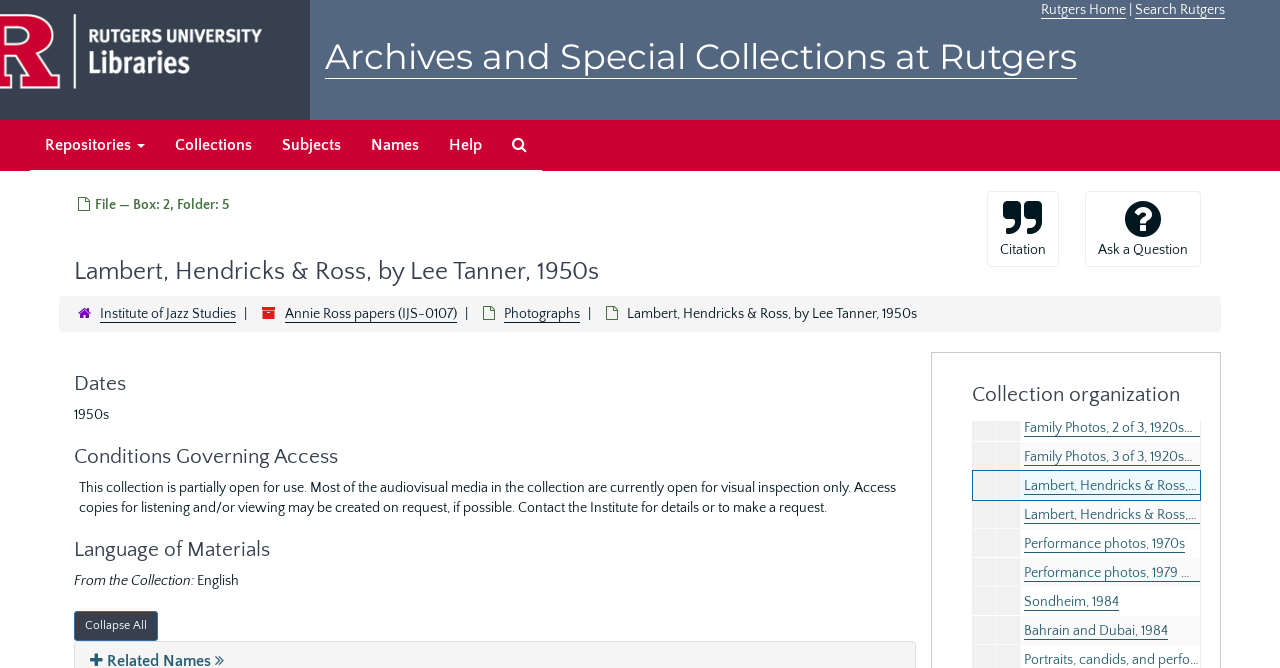Using details from the image, please answer the following question comprehensively:
What is the name of the institute?

The name of the institute can be found in the hierarchical navigation section, where it is listed as 'Institute of Jazz Studies'.